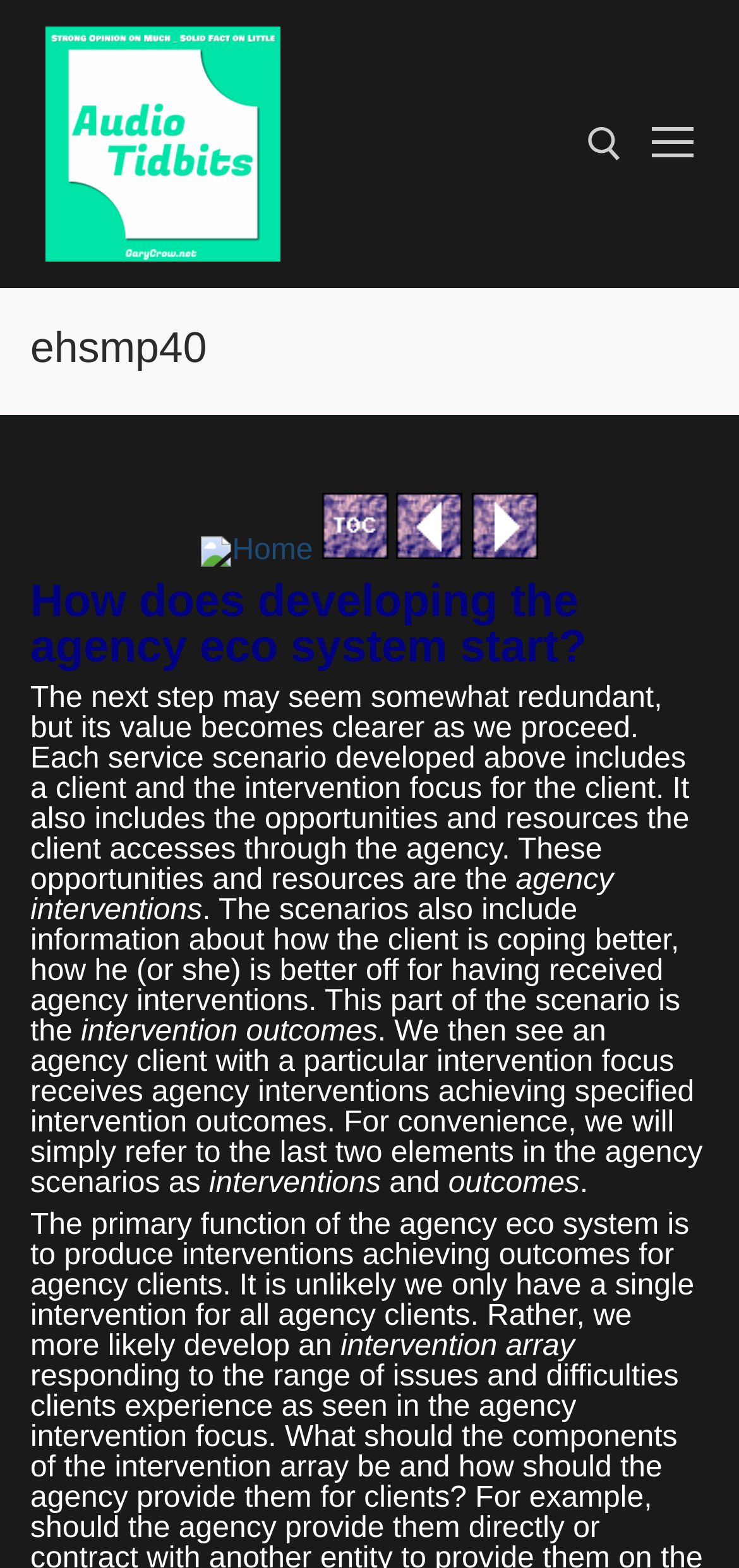Provide the bounding box coordinates for the area that should be clicked to complete the instruction: "Search for something".

[0.314, 0.168, 0.878, 0.265]